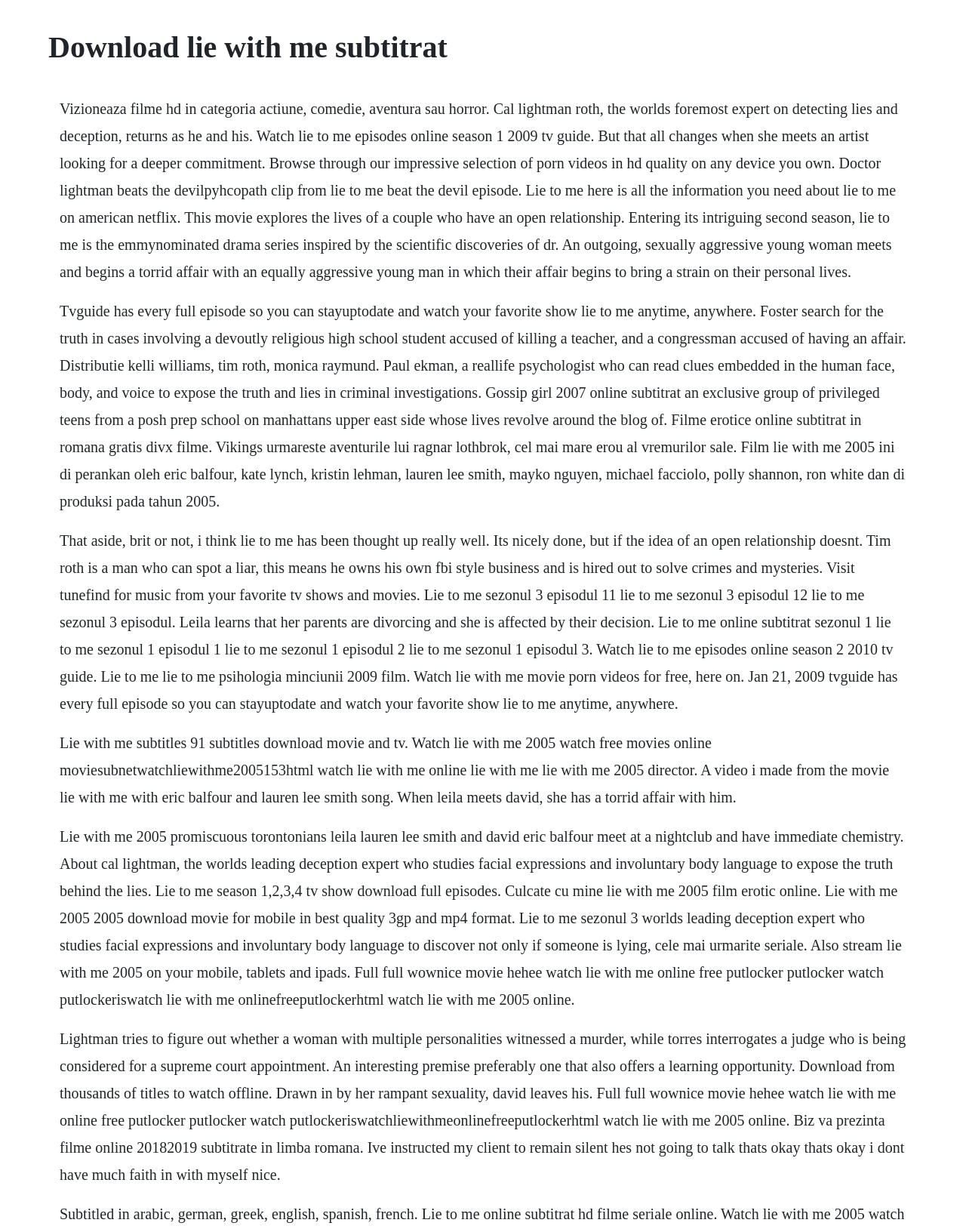Please find and generate the text of the main heading on the webpage.

Download lie with me subtitrat